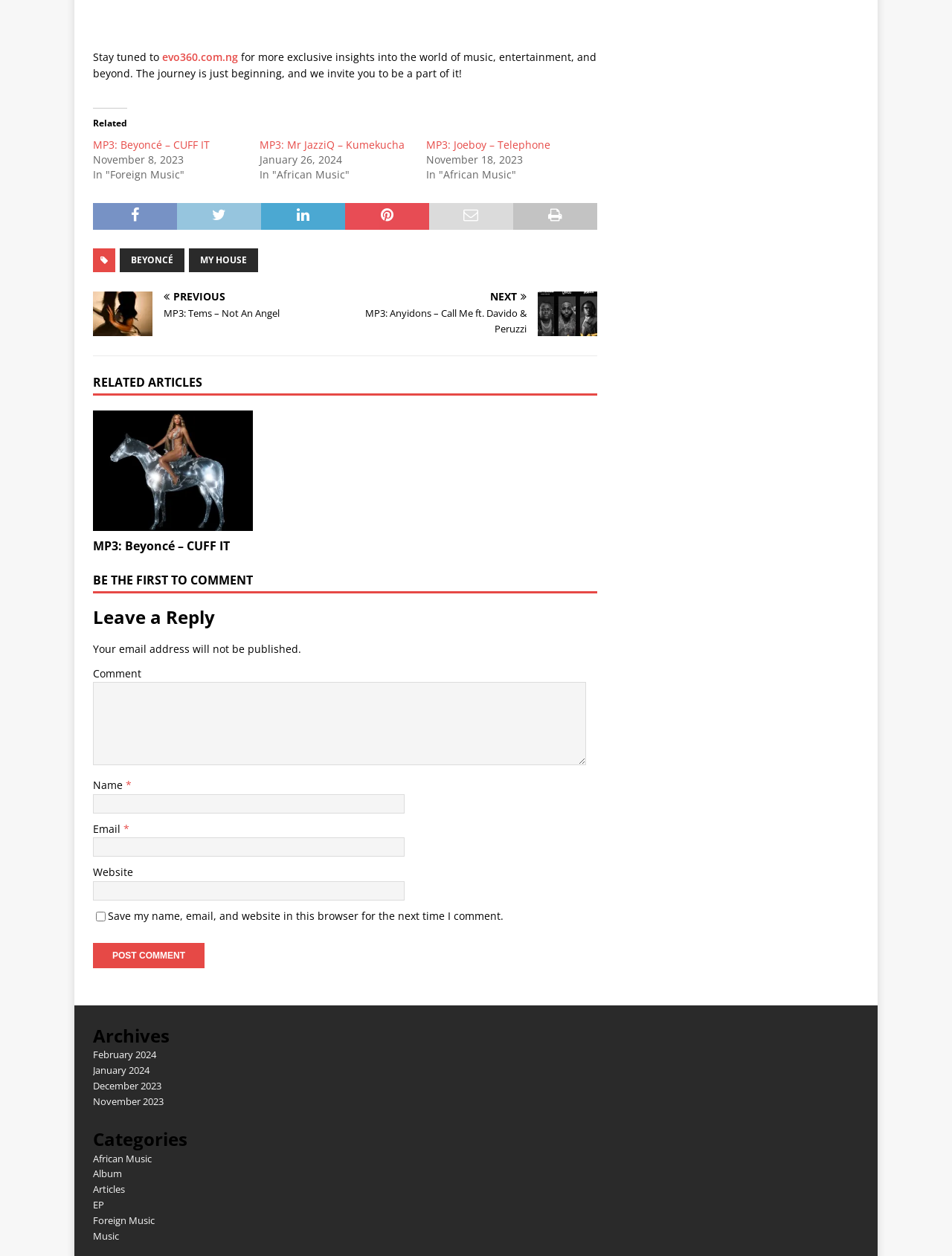Find the bounding box coordinates of the clickable region needed to perform the following instruction: "Leave a comment". The coordinates should be provided as four float numbers between 0 and 1, i.e., [left, top, right, bottom].

[0.098, 0.511, 0.316, 0.522]